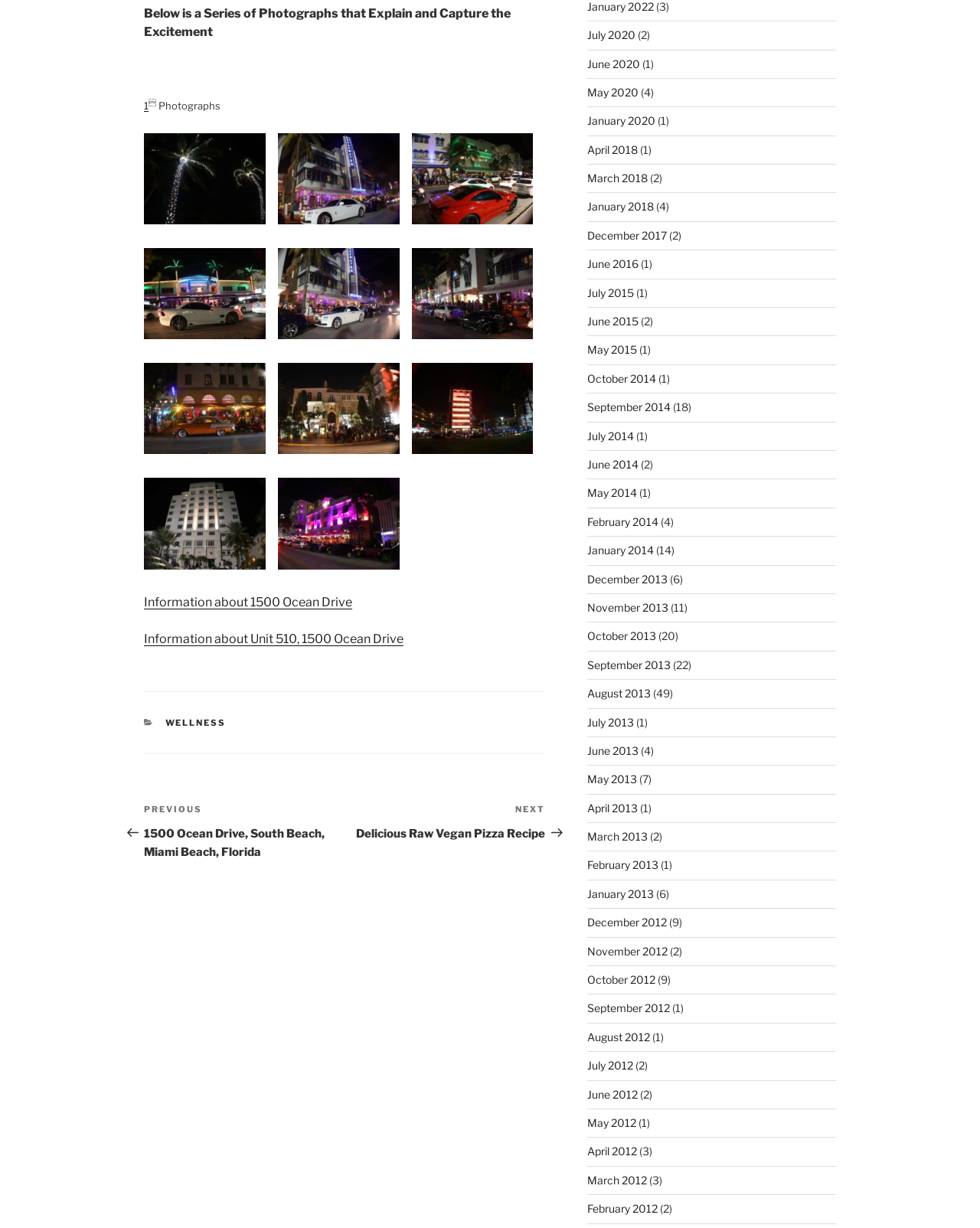Please indicate the bounding box coordinates for the clickable area to complete the following task: "Get information about 1500 Ocean Drive". The coordinates should be specified as four float numbers between 0 and 1, i.e., [left, top, right, bottom].

[0.147, 0.484, 0.359, 0.496]